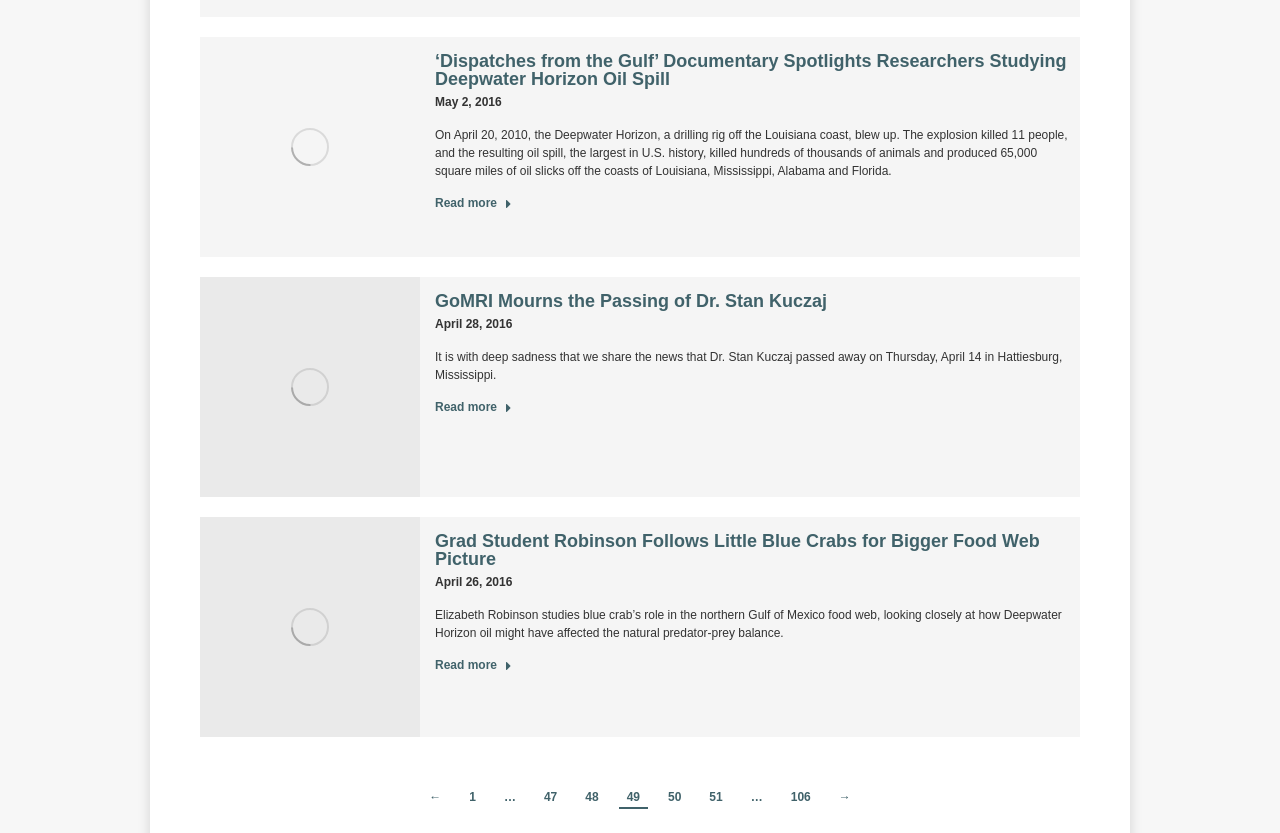What is the date of the second article?
Answer the question with a detailed explanation, including all necessary information.

I found the date of the second article by looking for the 'time' element within the second 'article' element. The corresponding text is 'April 28, 2016', which is the date of the second article.